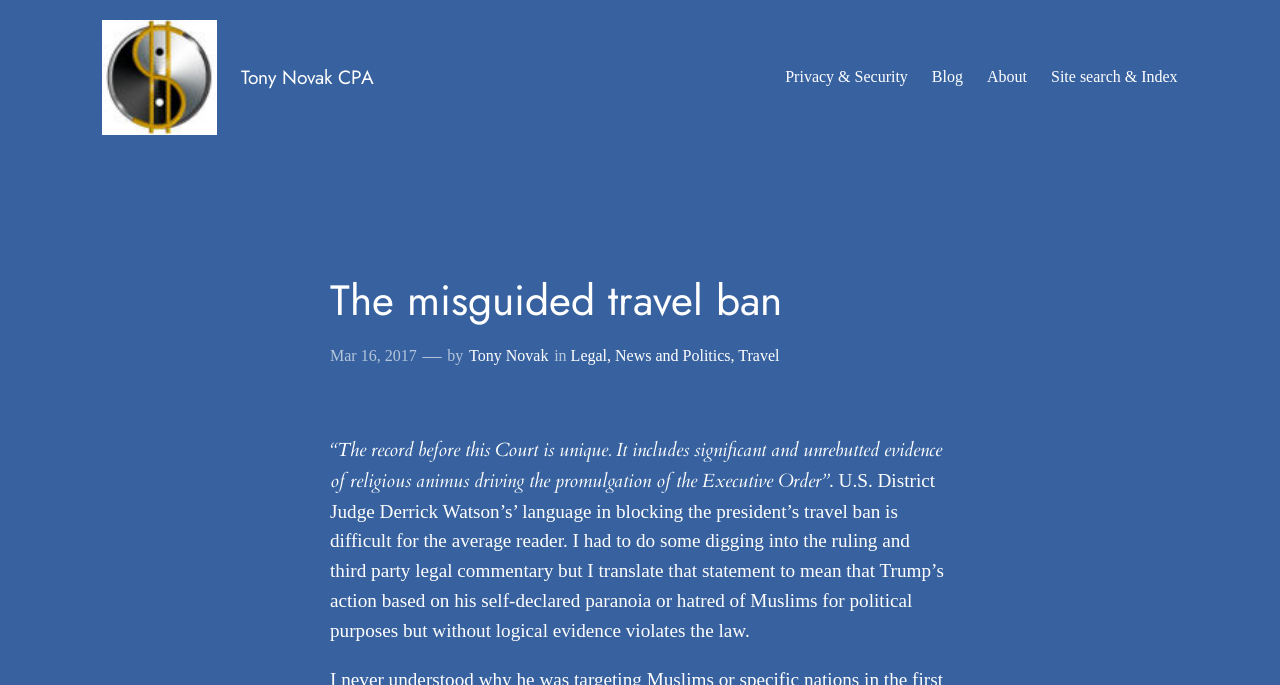Identify the bounding box coordinates for the element you need to click to achieve the following task: "visit Tony Novak CPA's homepage". Provide the bounding box coordinates as four float numbers between 0 and 1, in the form [left, top, right, bottom].

[0.08, 0.029, 0.17, 0.197]